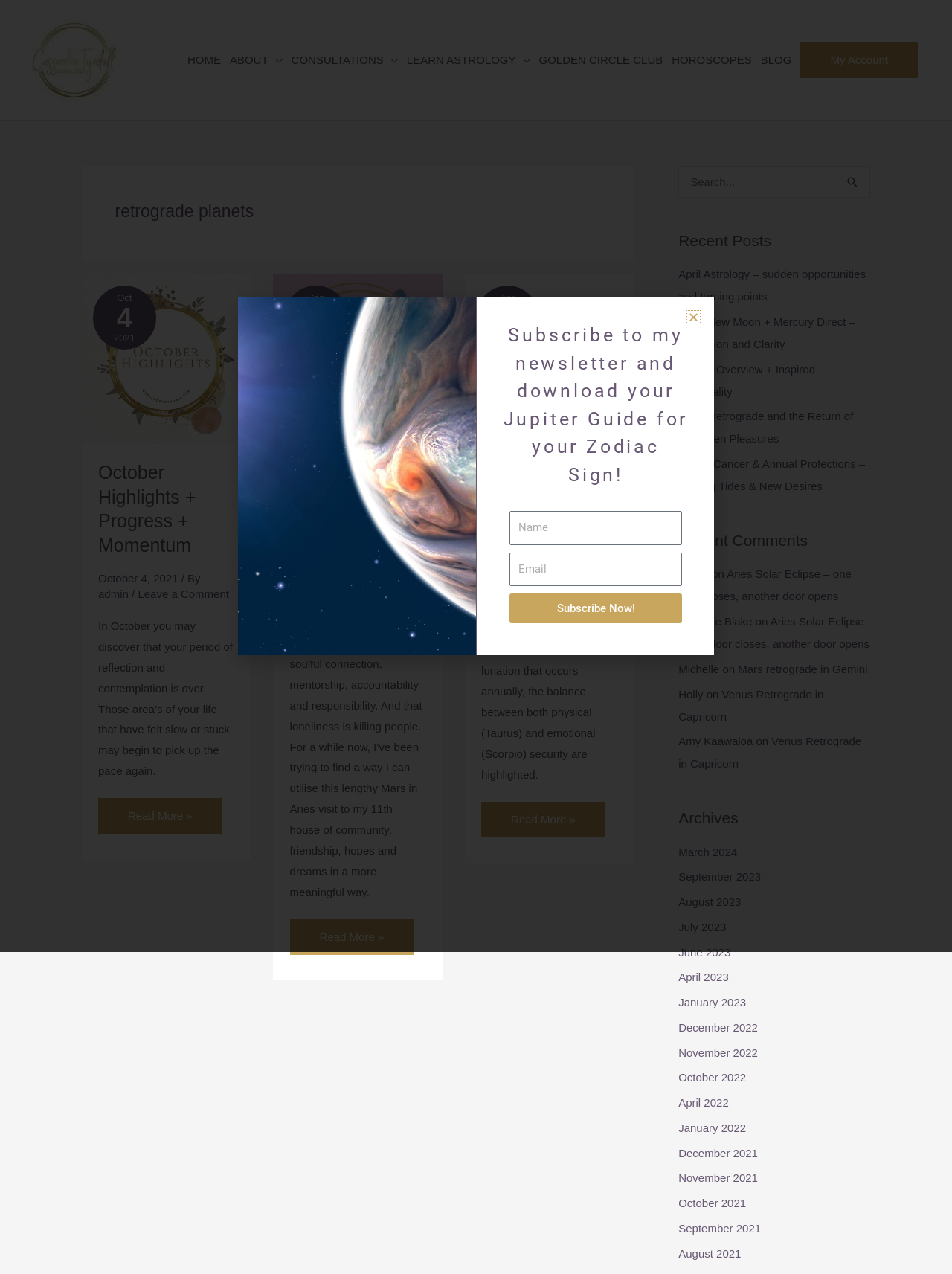Bounding box coordinates are specified in the format (top-left x, top-left y, bottom-right x, bottom-right y). All values are floating point numbers bounded between 0 and 1. Please provide the bounding box coordinate of the region this sentence describes: alt="Cassandra Tyndall"

[0.031, 0.041, 0.125, 0.051]